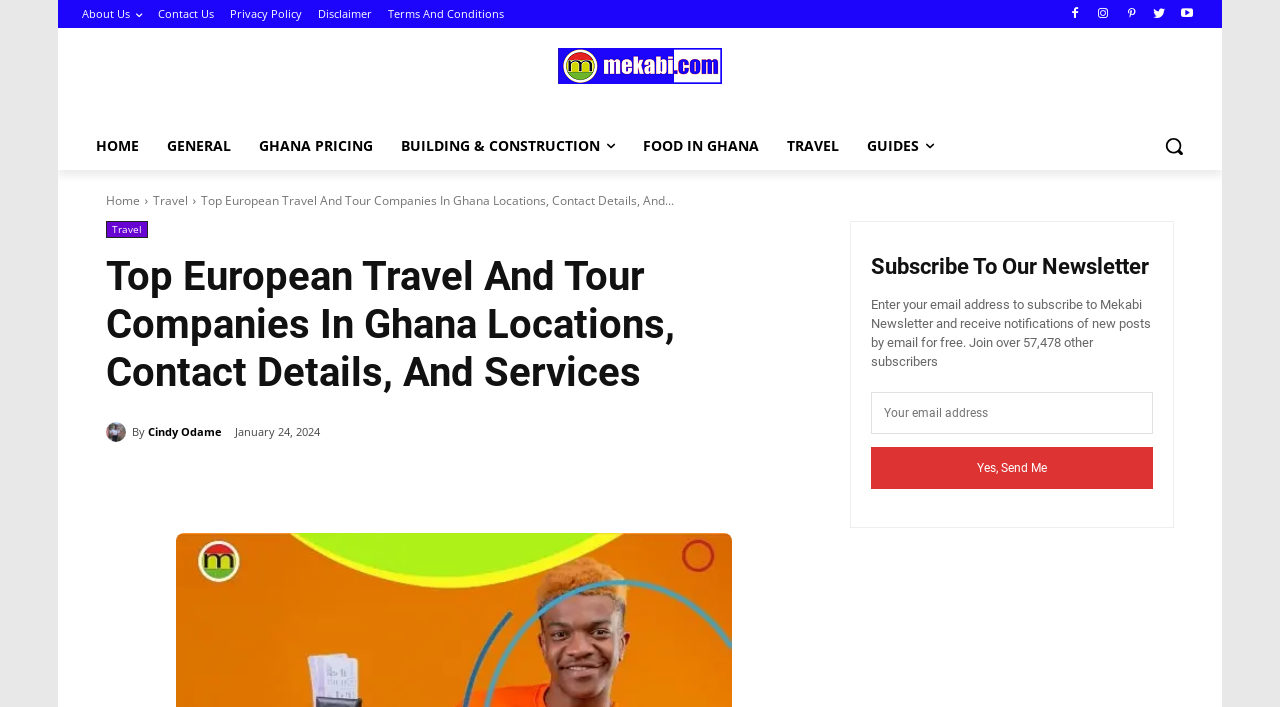Respond to the question below with a single word or phrase: How many social media links are there?

5